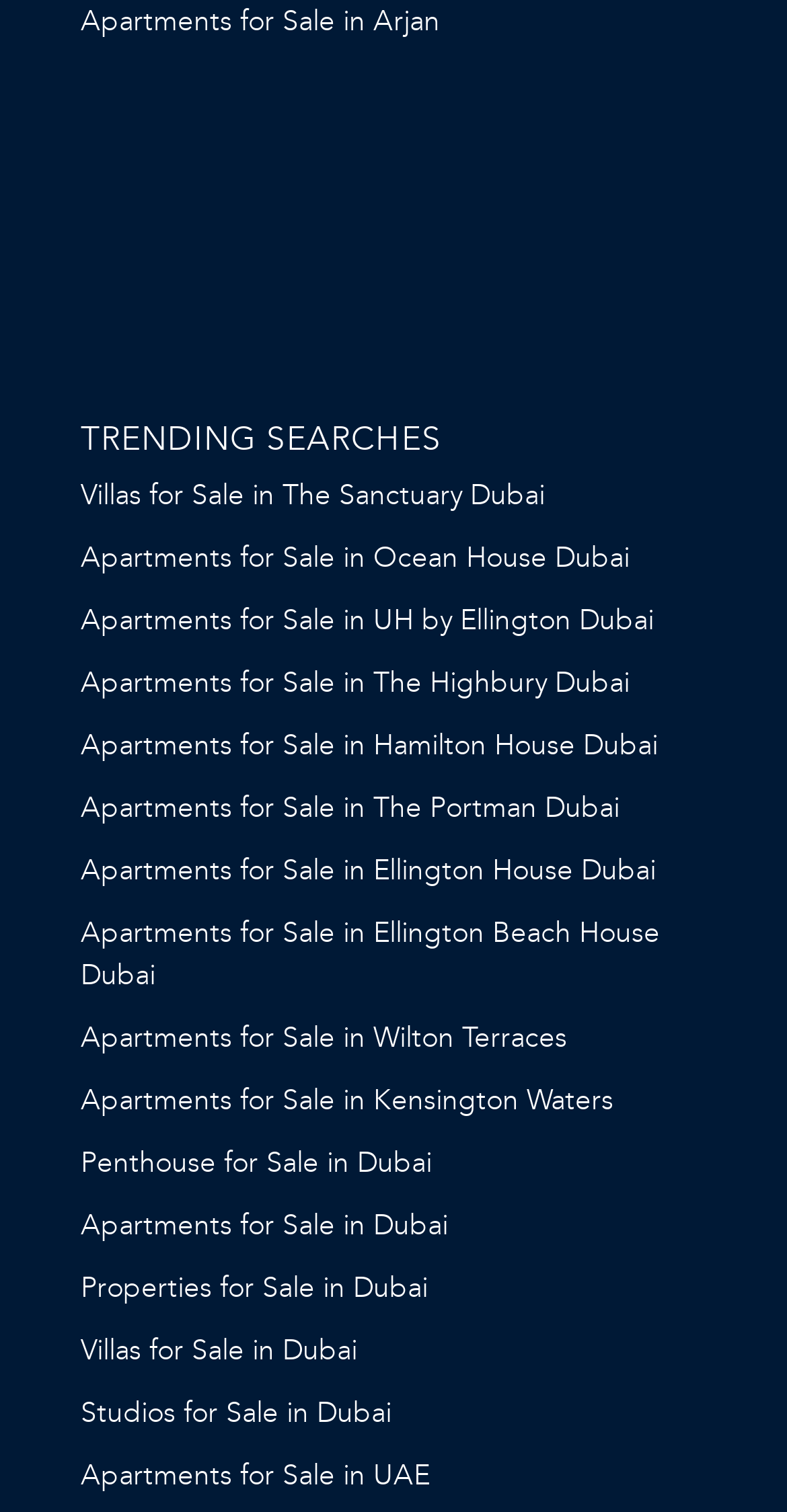Determine the bounding box coordinates of the UI element that matches the following description: "Apartments for Sale in UAE". The coordinates should be four float numbers between 0 and 1 in the format [left, top, right, bottom].

[0.103, 0.965, 0.546, 0.988]